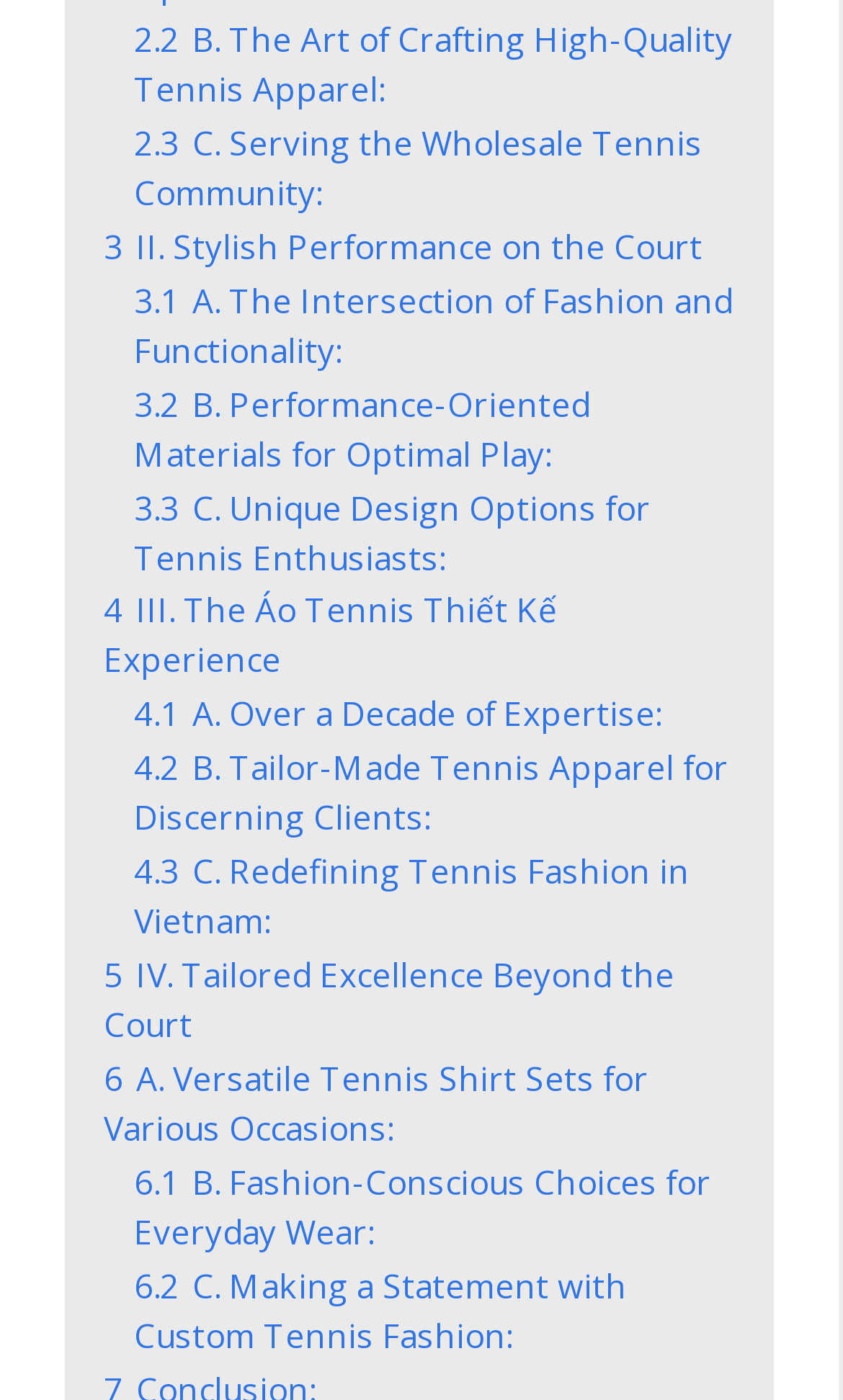Review the image closely and give a comprehensive answer to the question: What is the theme of section 6?

In section 6, I can see links such as 'Versatile Tennis Shirt Sets for Various Occasions:' and 'Making a Statement with Custom Tennis Fashion:'. This indicates that section 6 is focused on tennis fashion.